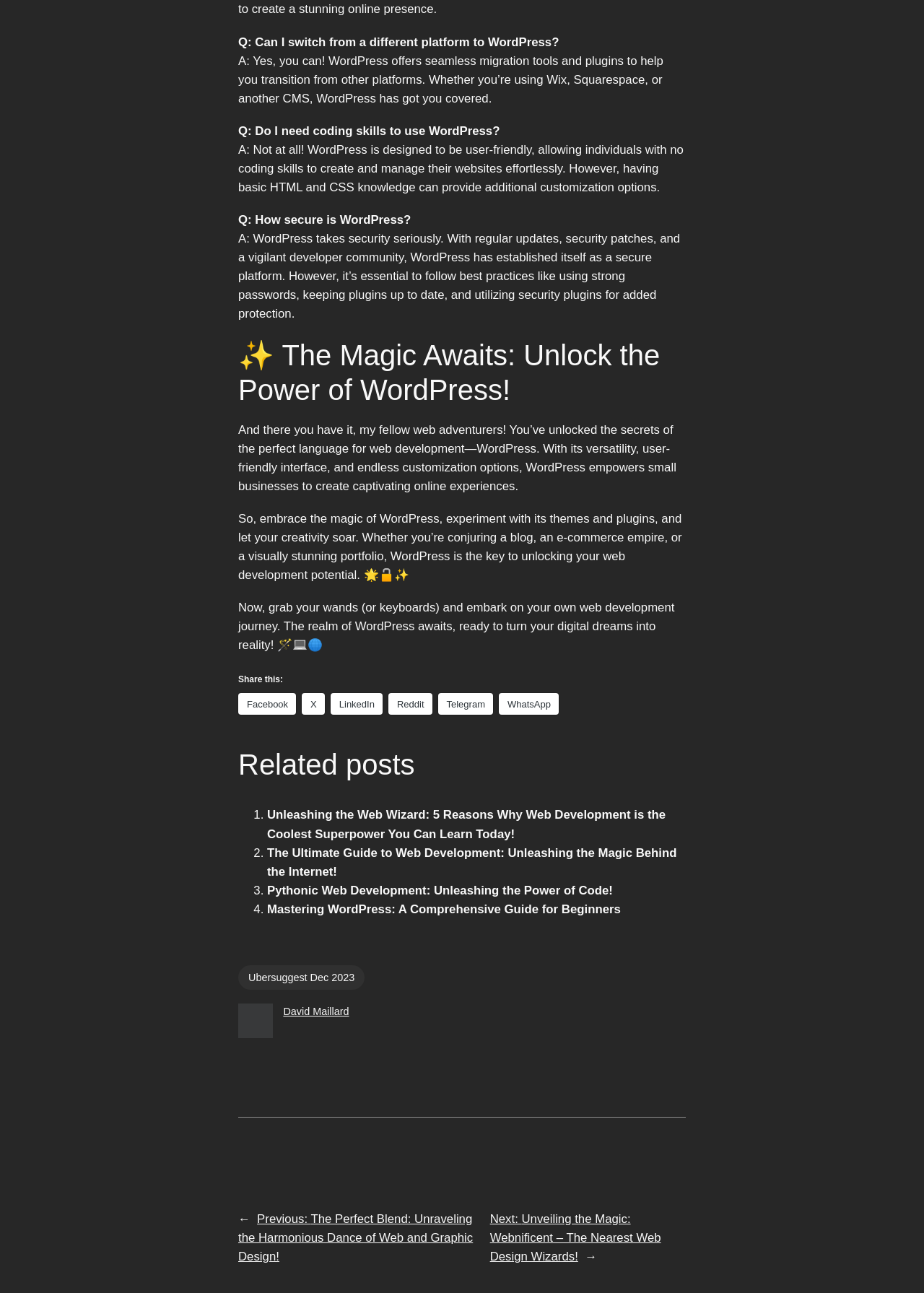What is the topic of the webpage?
Answer with a single word or short phrase according to what you see in the image.

WordPress